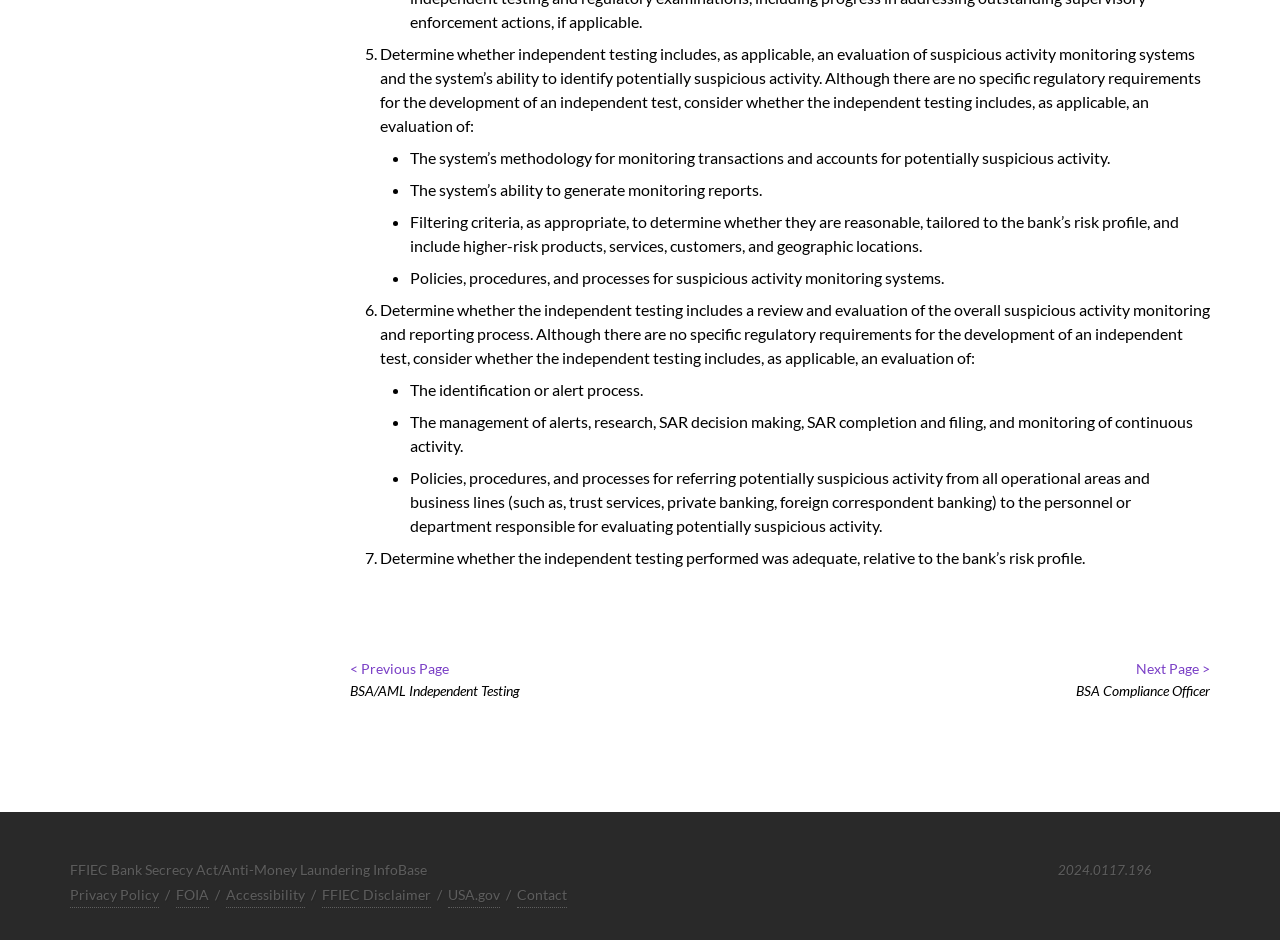Determine the bounding box coordinates of the region that needs to be clicked to achieve the task: "go to next page".

[0.888, 0.703, 0.945, 0.721]